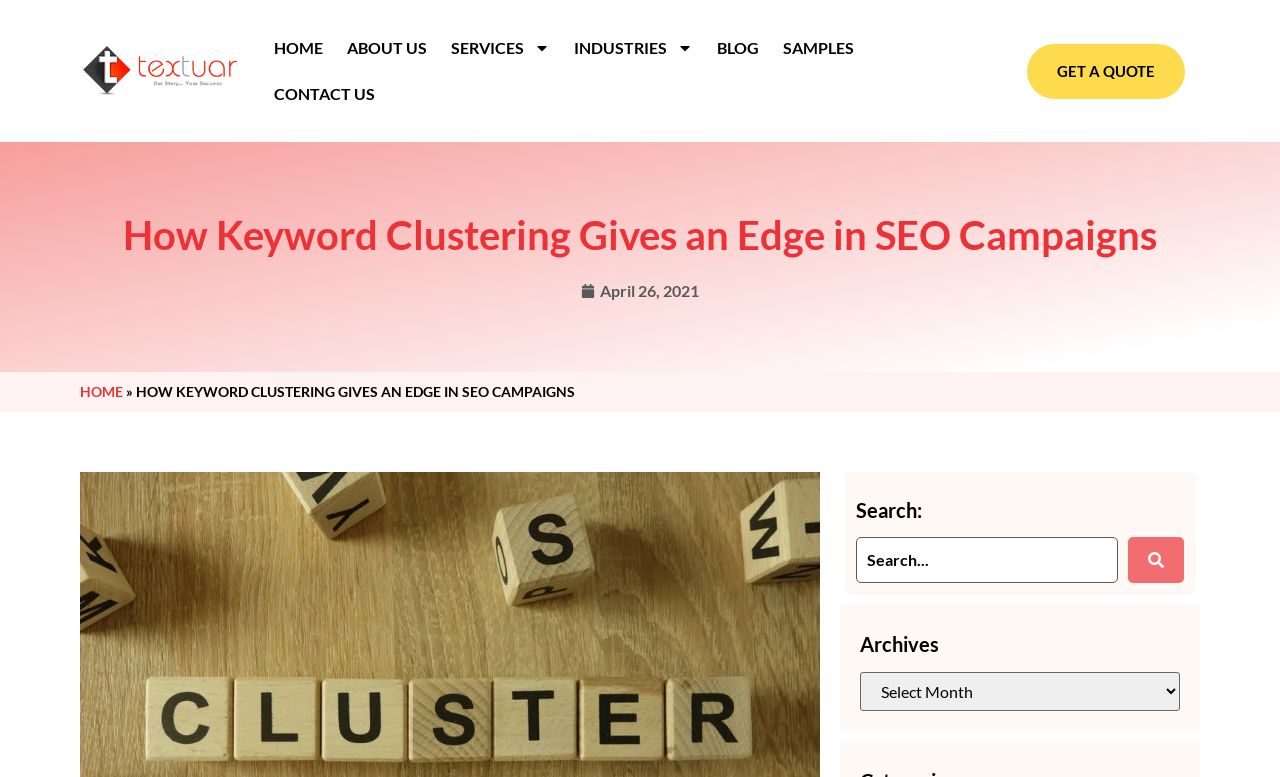Pinpoint the bounding box coordinates of the element you need to click to execute the following instruction: "get a quote". The bounding box should be represented by four float numbers between 0 and 1, in the format [left, top, right, bottom].

[0.802, 0.056, 0.926, 0.127]